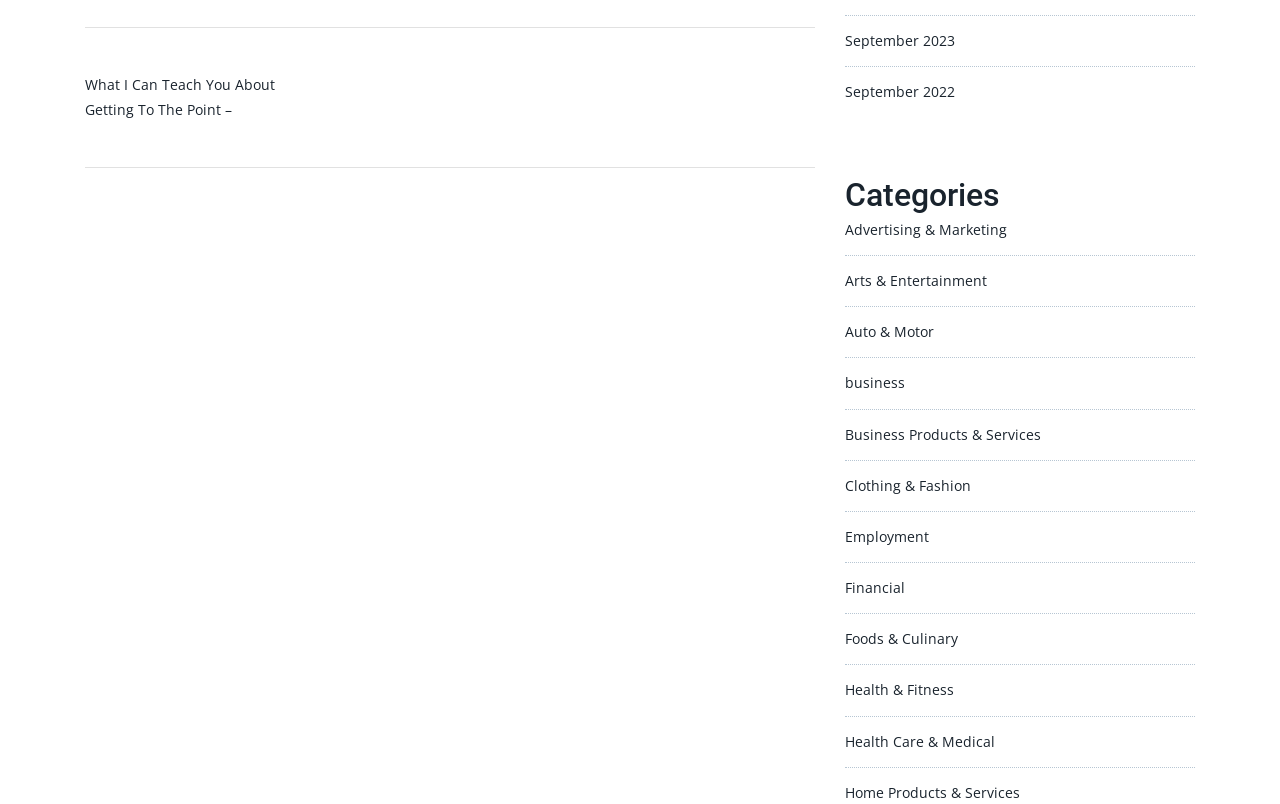Respond to the following query with just one word or a short phrase: 
How many categories are listed on the webpage?

12